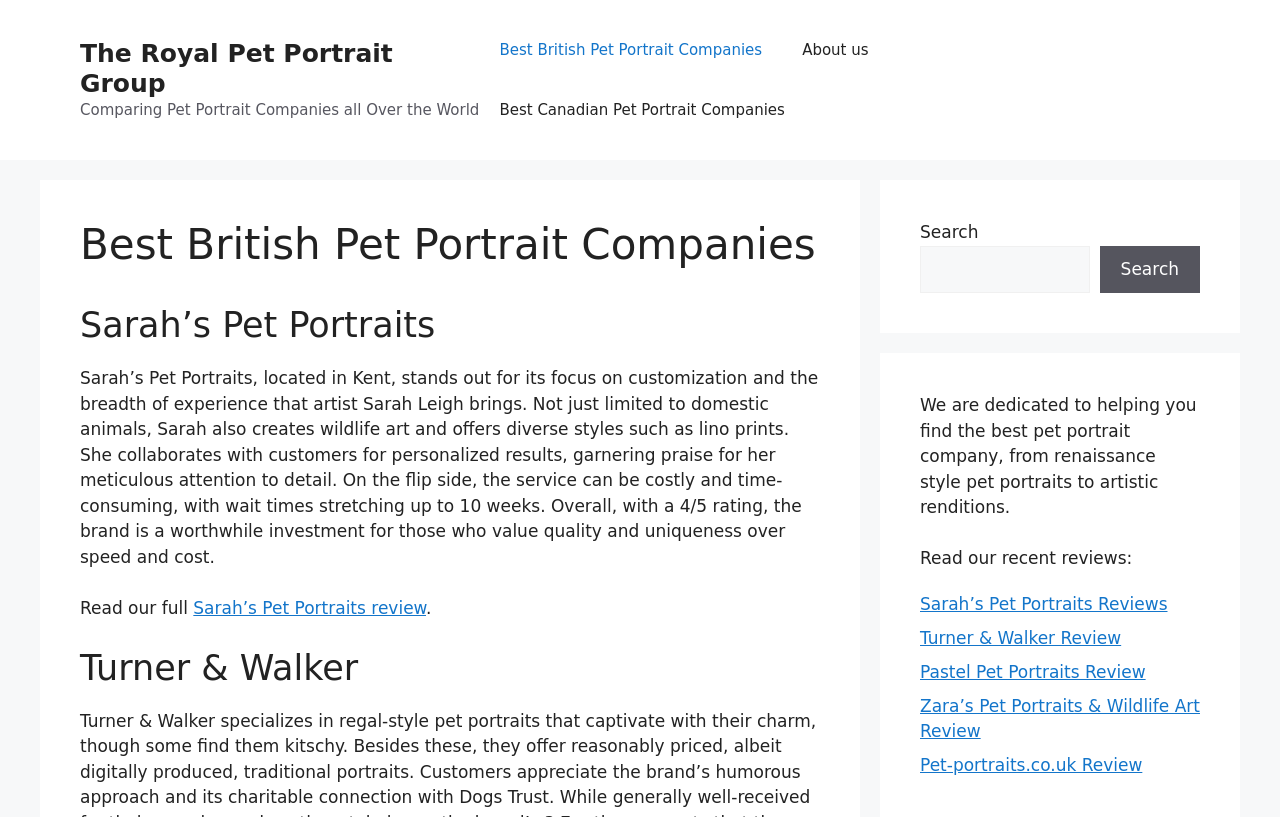Find the bounding box coordinates of the clickable element required to execute the following instruction: "Read the review of Sarah’s Pet Portraits". Provide the coordinates as four float numbers between 0 and 1, i.e., [left, top, right, bottom].

[0.151, 0.732, 0.333, 0.756]